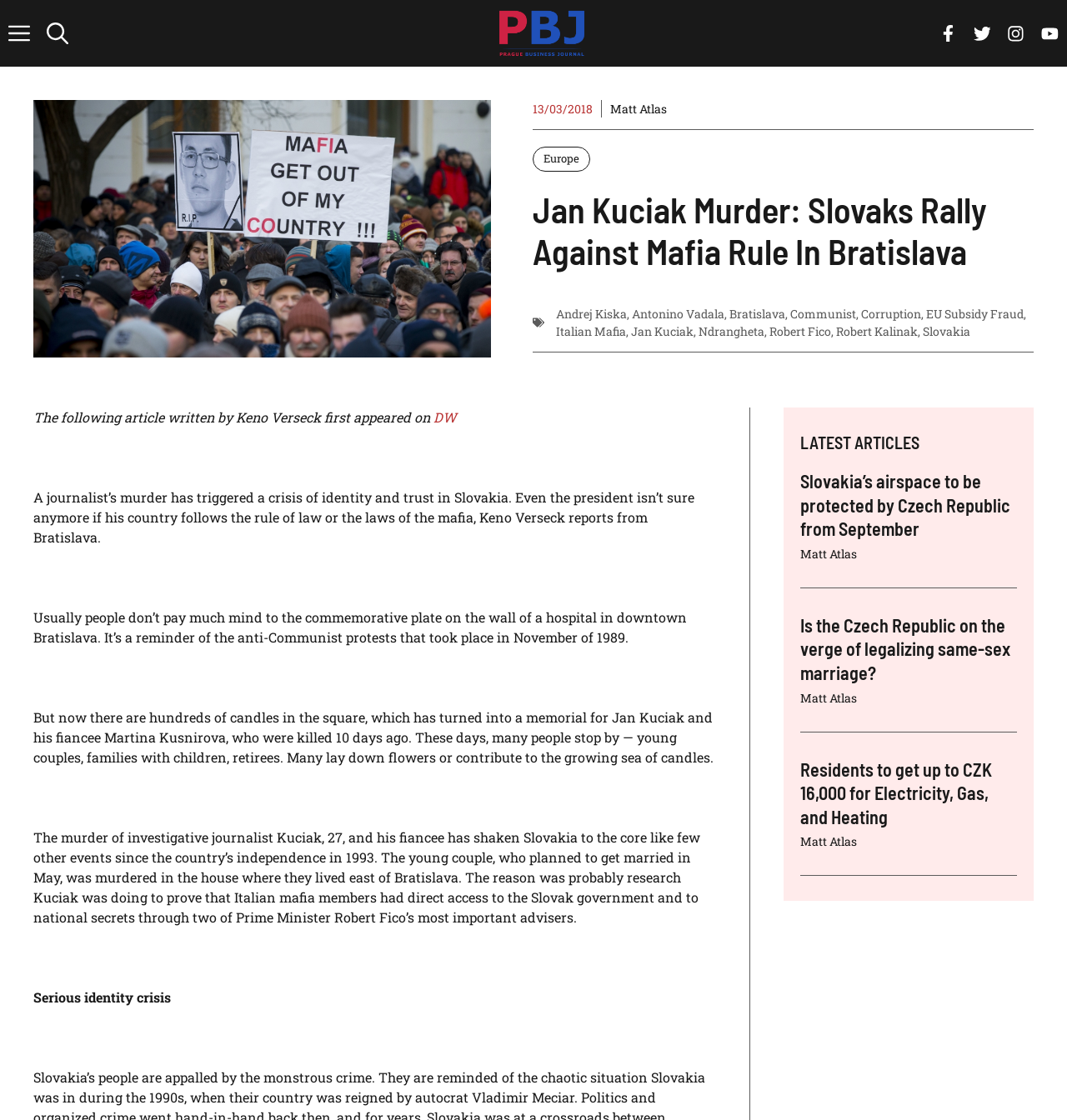Kindly provide the bounding box coordinates of the section you need to click on to fulfill the given instruction: "Contact Us".

None